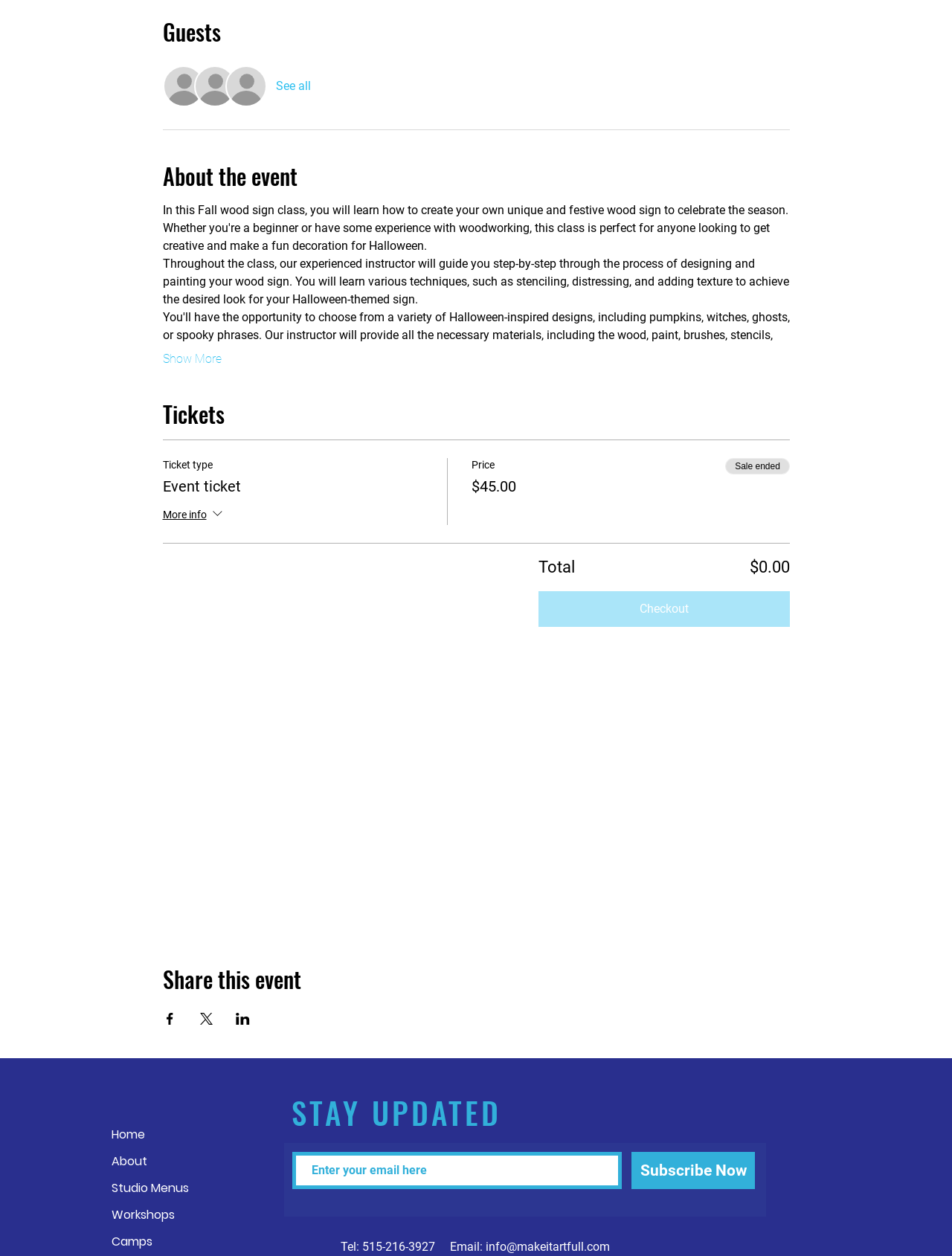Provide the bounding box coordinates for the UI element described in this sentence: "aria-label="White Instagram Icon"". The coordinates should be four float values between 0 and 1, i.e., [left, top, right, bottom].

[0.684, 0.984, 0.704, 0.999]